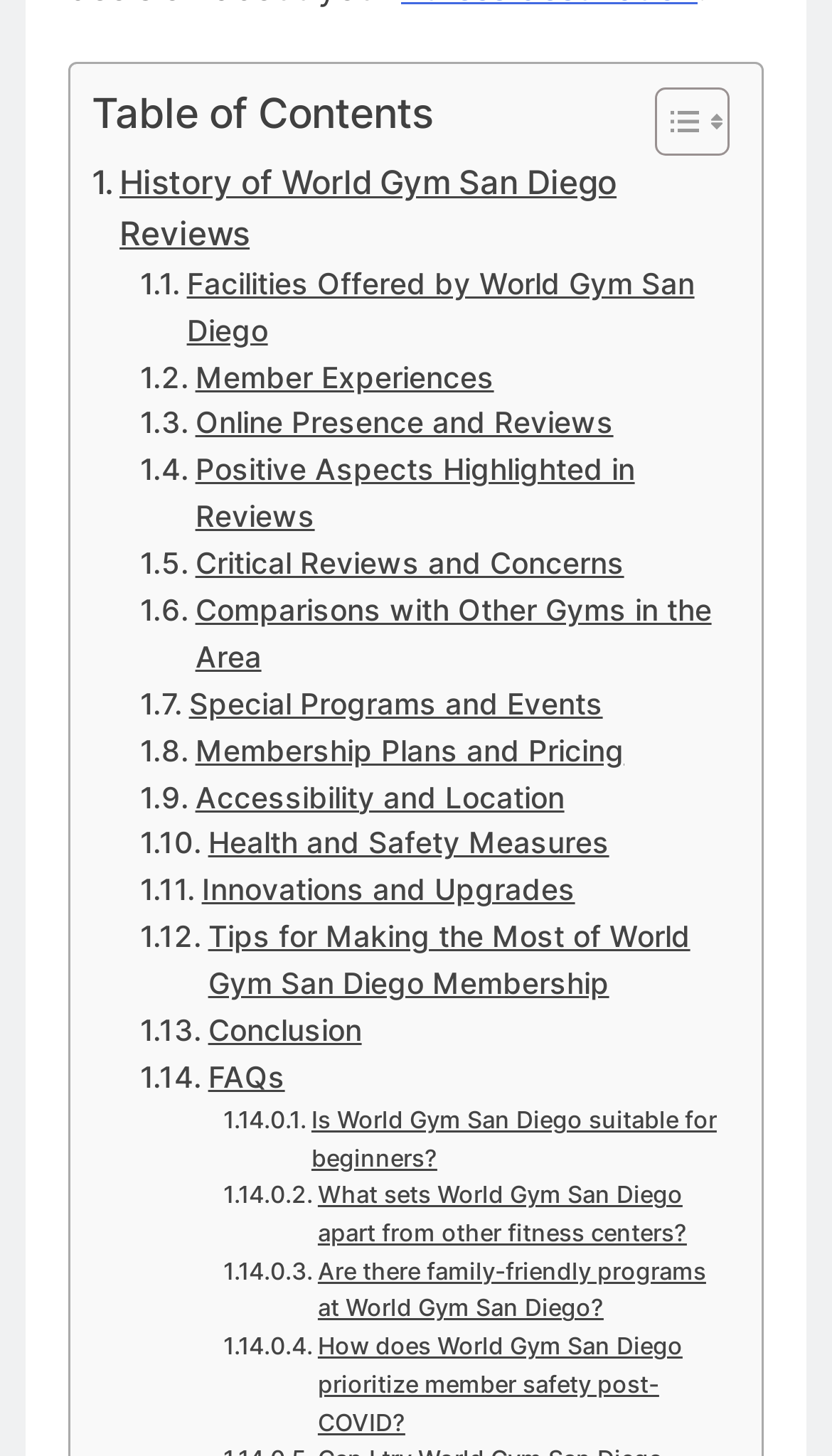Please identify the coordinates of the bounding box that should be clicked to fulfill this instruction: "Visit Facebook page".

None